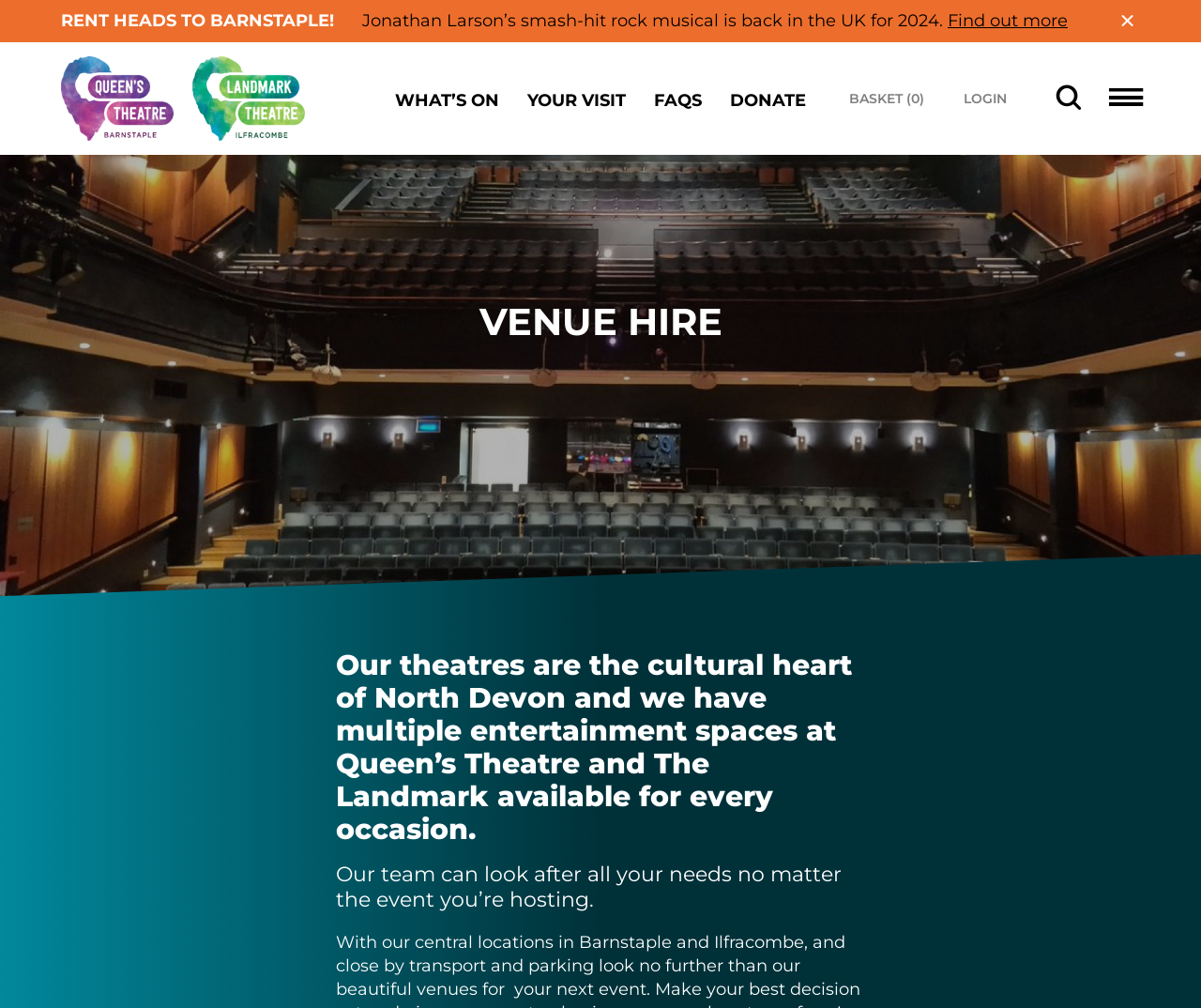Identify the bounding box coordinates for the UI element described as: "Dating Informationen Von #UnhingedDatingTips Hashtag". The coordinates should be provided as four floats between 0 and 1: [left, top, right, bottom].

None